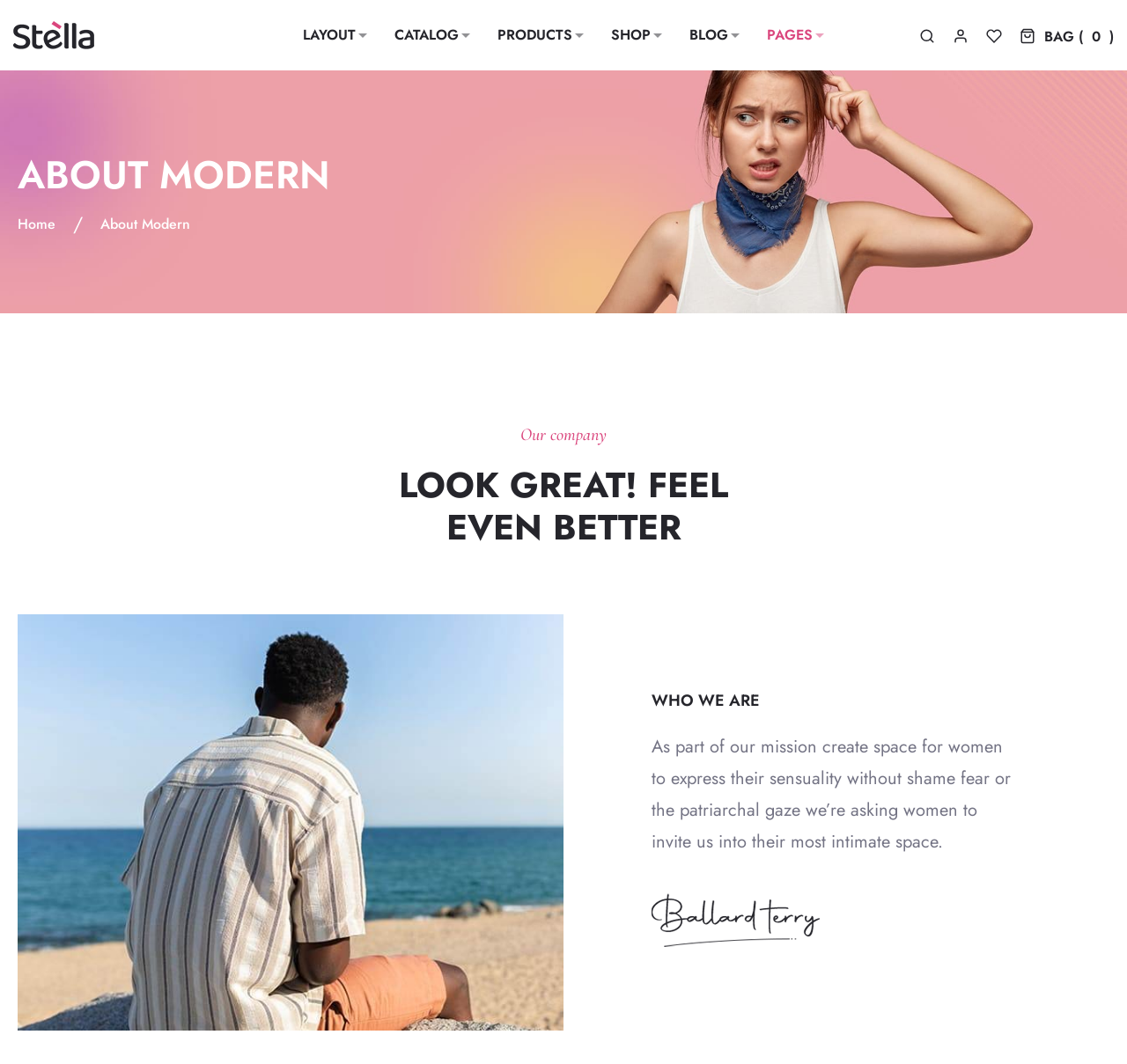Write an elaborate caption that captures the essence of the webpage.

The webpage is about a Magento 2 Poco Themes Demo, specifically showcasing the "About Modern" theme. At the top-left corner, there is a link to "Fashion Layout Version 1" accompanied by a small image. Below this, there is a horizontal tab list with six tabs labeled "LAYOUT", "CATALOG", "PRODUCTS", "SHOP", "BLOG", and "PAGES", each with a "Click to show/hide children" option.

On the top-right corner, there are four small images, likely representing icons for shopping bag, wishlist, and two others. Below these icons, there is a large image that spans the entire width of the page, with a heading "ABOUT MODERN" centered above it.

The main content of the page is divided into two sections. The first section has a heading "LOOK GREAT! FEEL EVEN BETTER" and a brief description of the company. The second section has a heading "WHO WE ARE" and a longer paragraph describing the mission of the company, which is to create a space for women to express their sensuality without shame or fear.

There are also a few links on the page, including "Home" at the top-left corner, and "Fashion Layout Version 1" at the top-left corner. Overall, the page has a clean and organized layout, with clear headings and concise text.